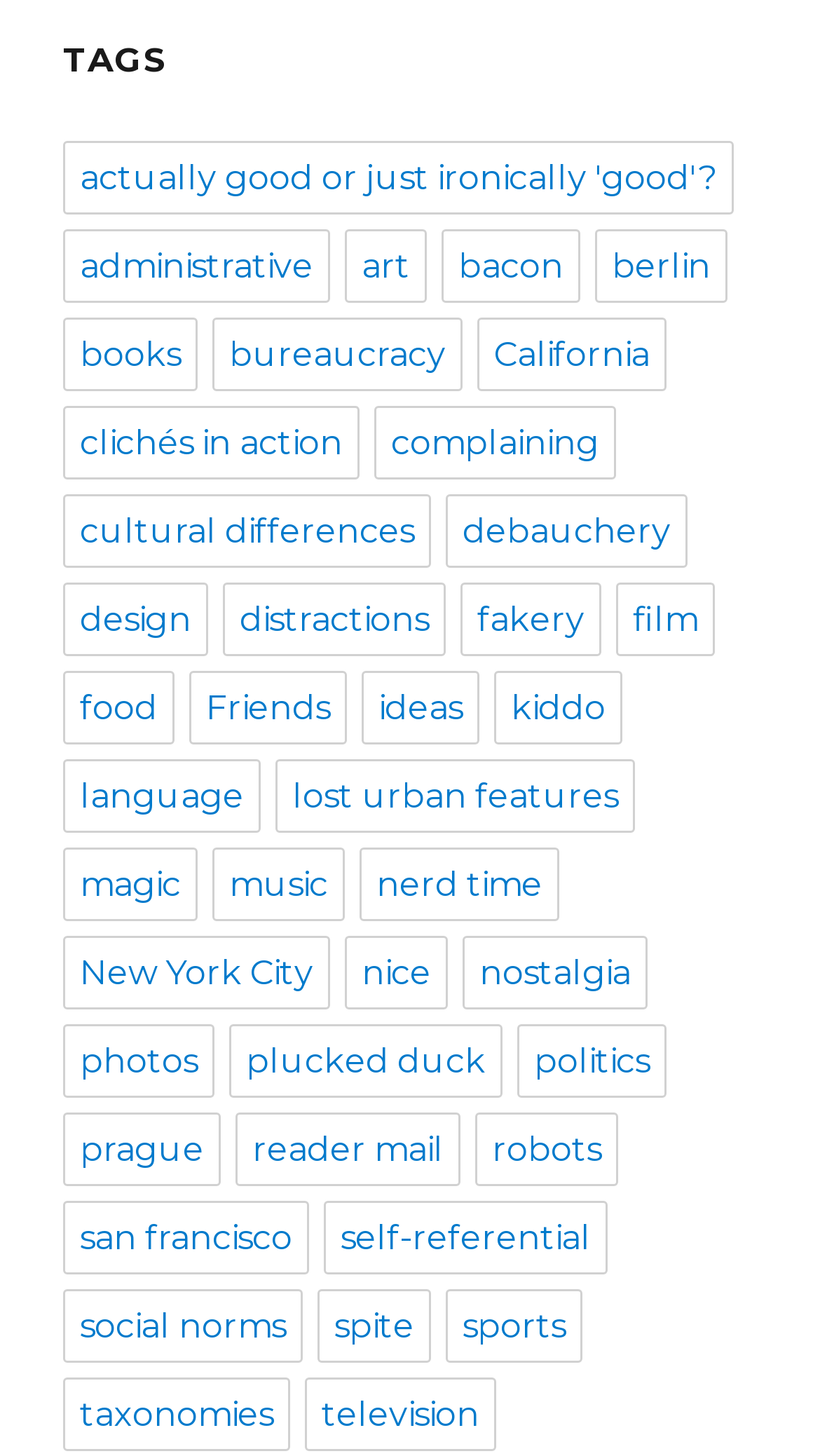What is the tag located at the bottom of the webpage?
Refer to the screenshot and respond with a concise word or phrase.

television